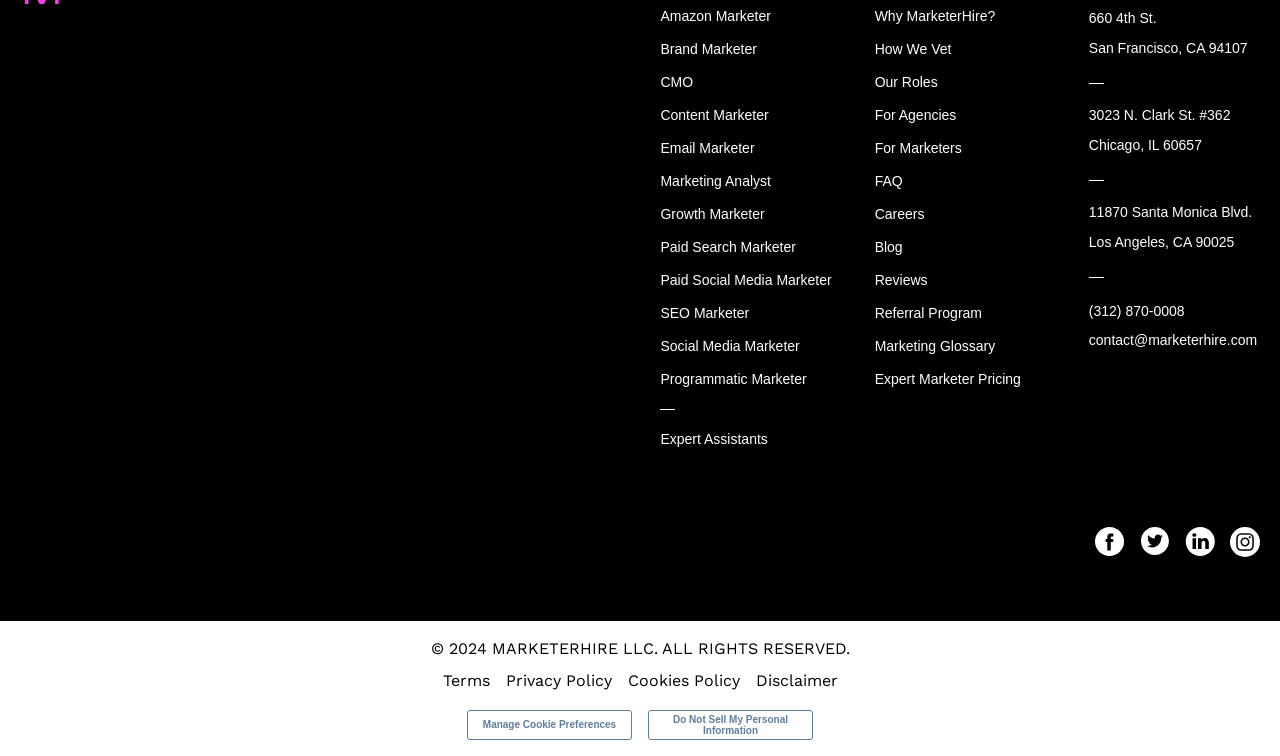Identify the coordinates of the bounding box for the element that must be clicked to accomplish the instruction: "Click on the 'Amazon Marketer' link".

[0.516, 0.008, 0.65, 0.035]